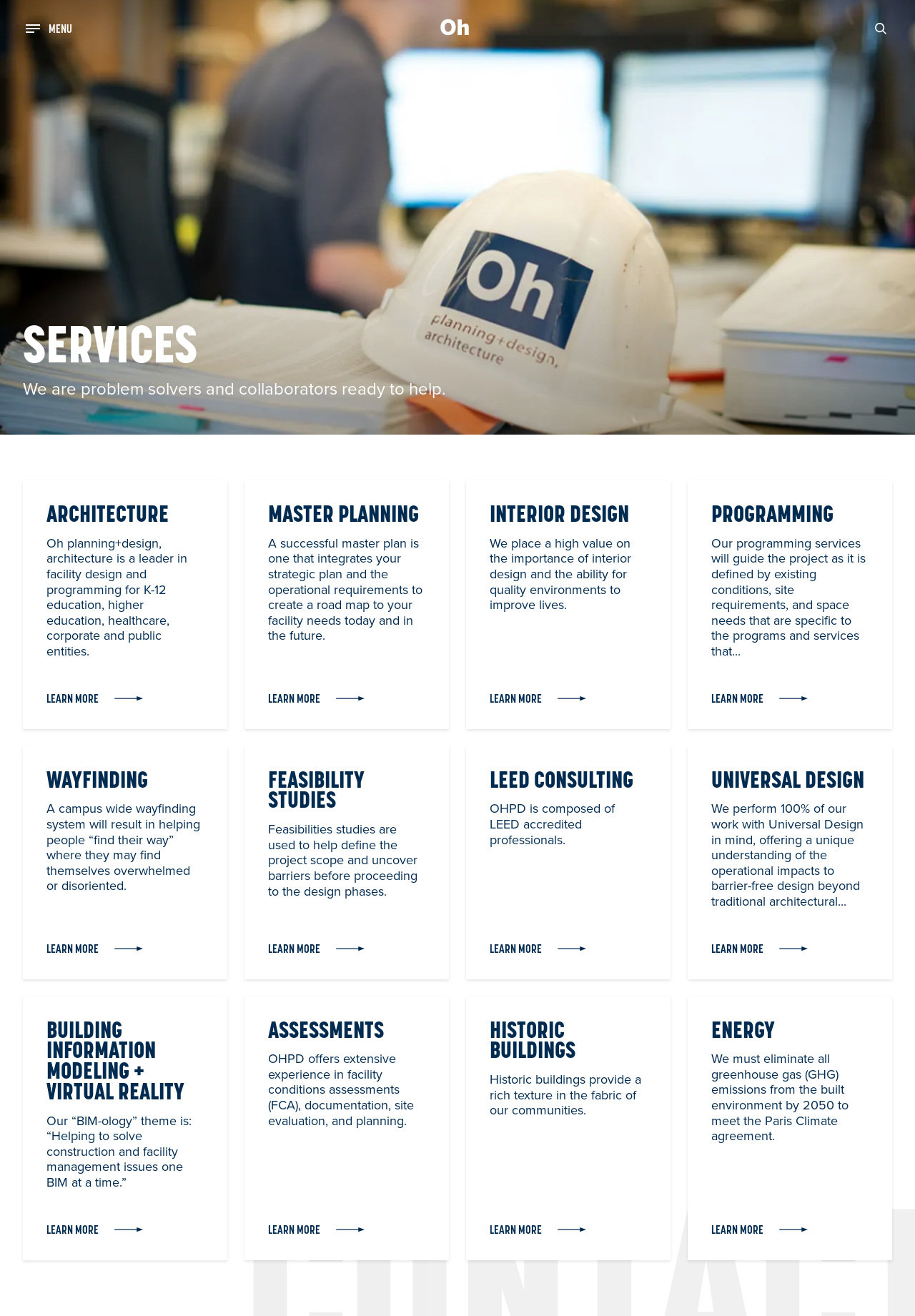Highlight the bounding box coordinates of the element that should be clicked to carry out the following instruction: "Search for something". The coordinates must be given as four float numbers ranging from 0 to 1, i.e., [left, top, right, bottom].

[0.95, 0.013, 0.975, 0.03]